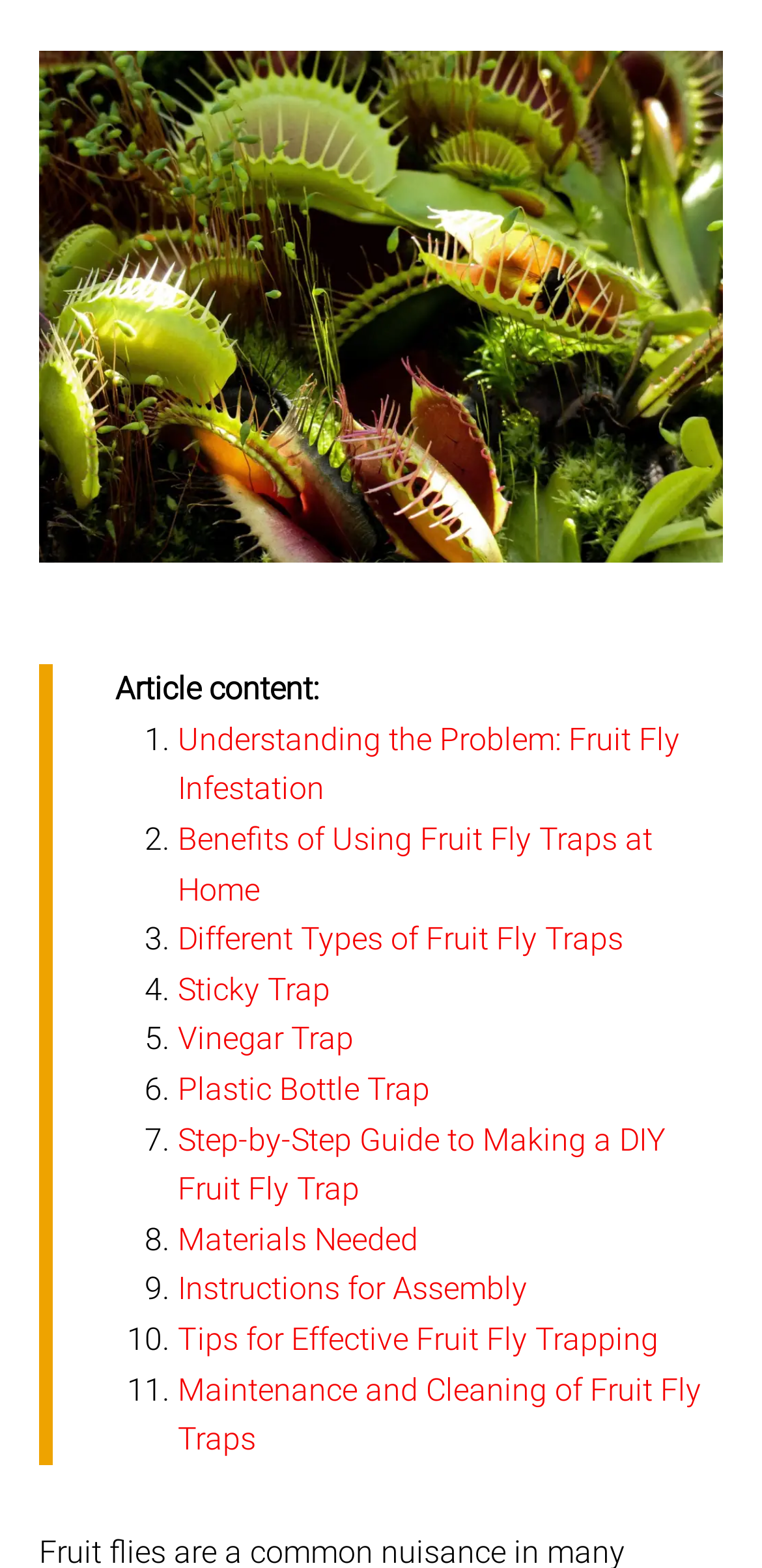Highlight the bounding box of the UI element that corresponds to this description: "Instructions for Assembly".

[0.233, 0.81, 0.692, 0.834]